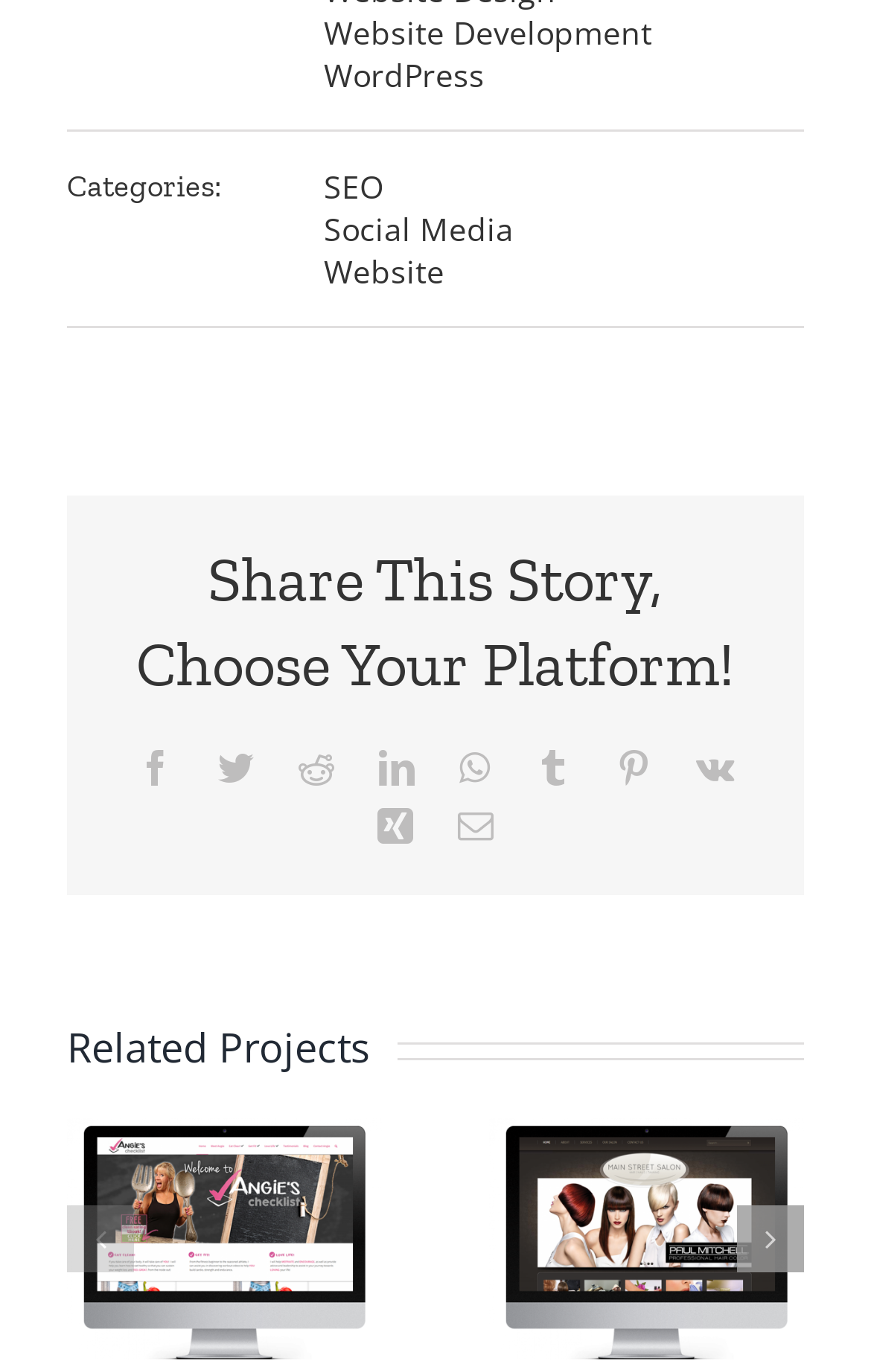Determine the bounding box coordinates of the UI element that matches the following description: "Past & Presents". The coordinates should be four float numbers between 0 and 1 in the format [left, top, right, bottom].

[0.756, 0.802, 0.849, 0.86]